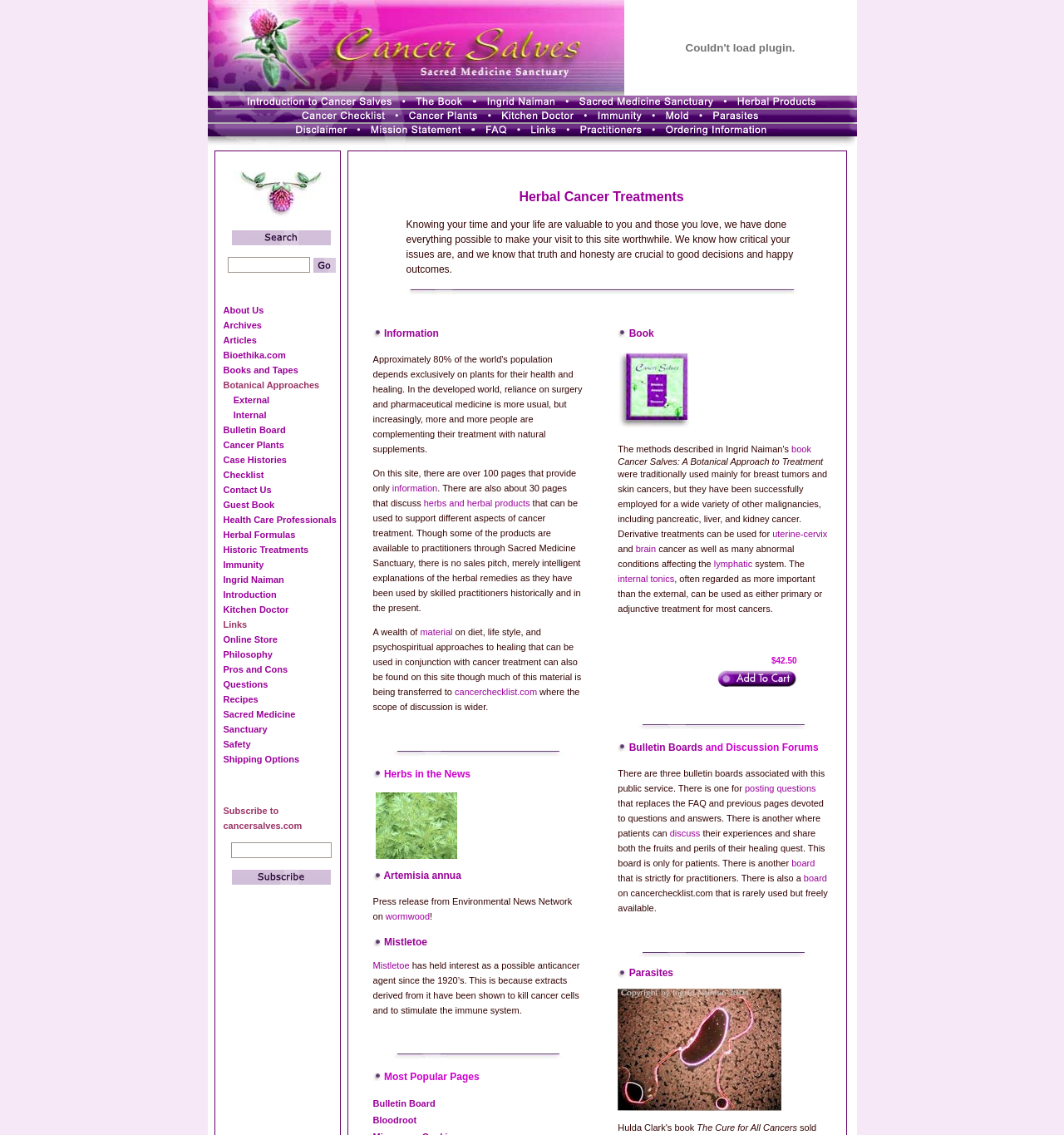Identify the bounding box coordinates of the region that needs to be clicked to carry out this instruction: "Click the 'About Us' link". Provide these coordinates as four float numbers ranging from 0 to 1, i.e., [left, top, right, bottom].

[0.21, 0.269, 0.248, 0.278]